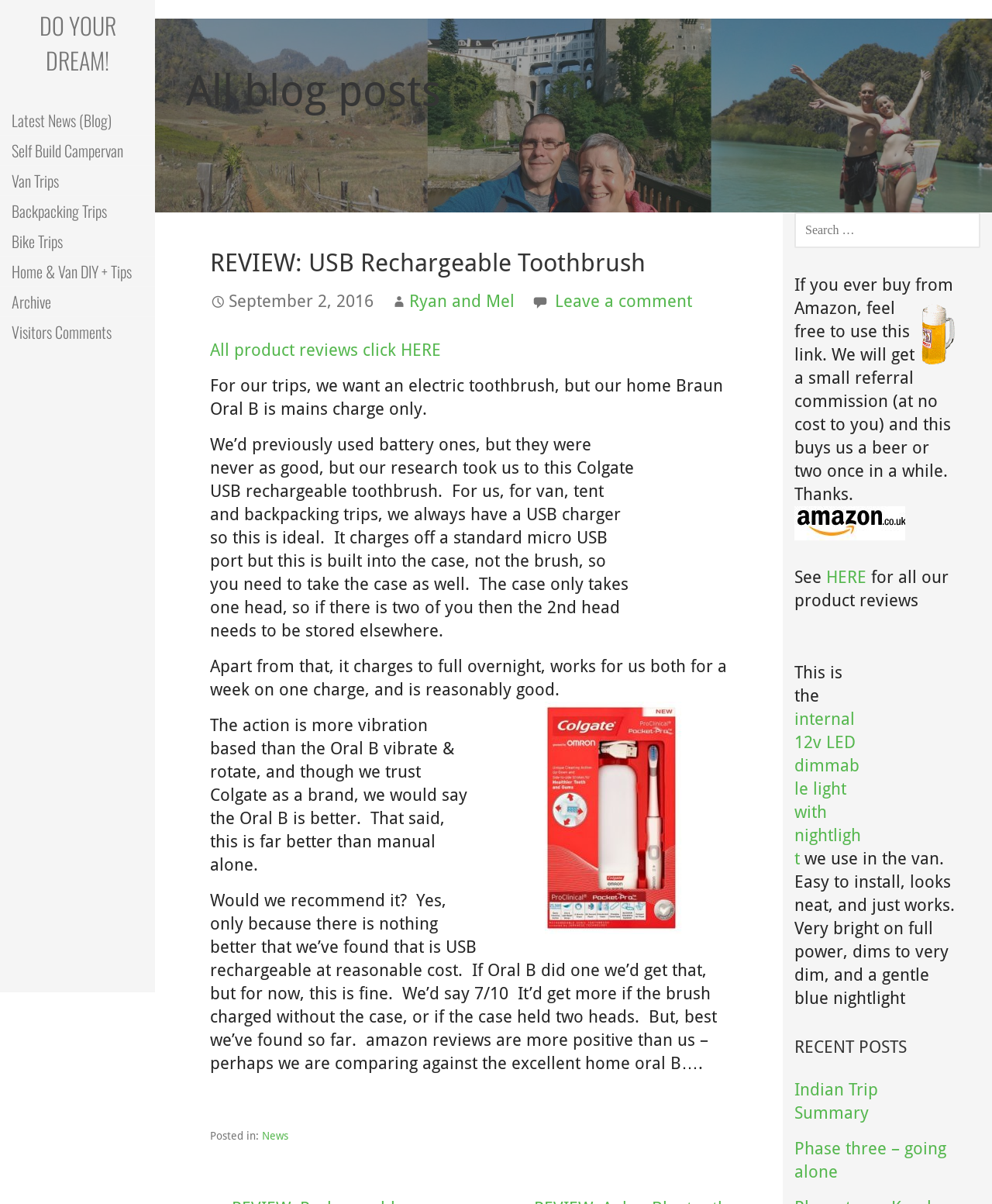How many links are there in the 'Post navigation' section?
Using the image, respond with a single word or phrase.

1